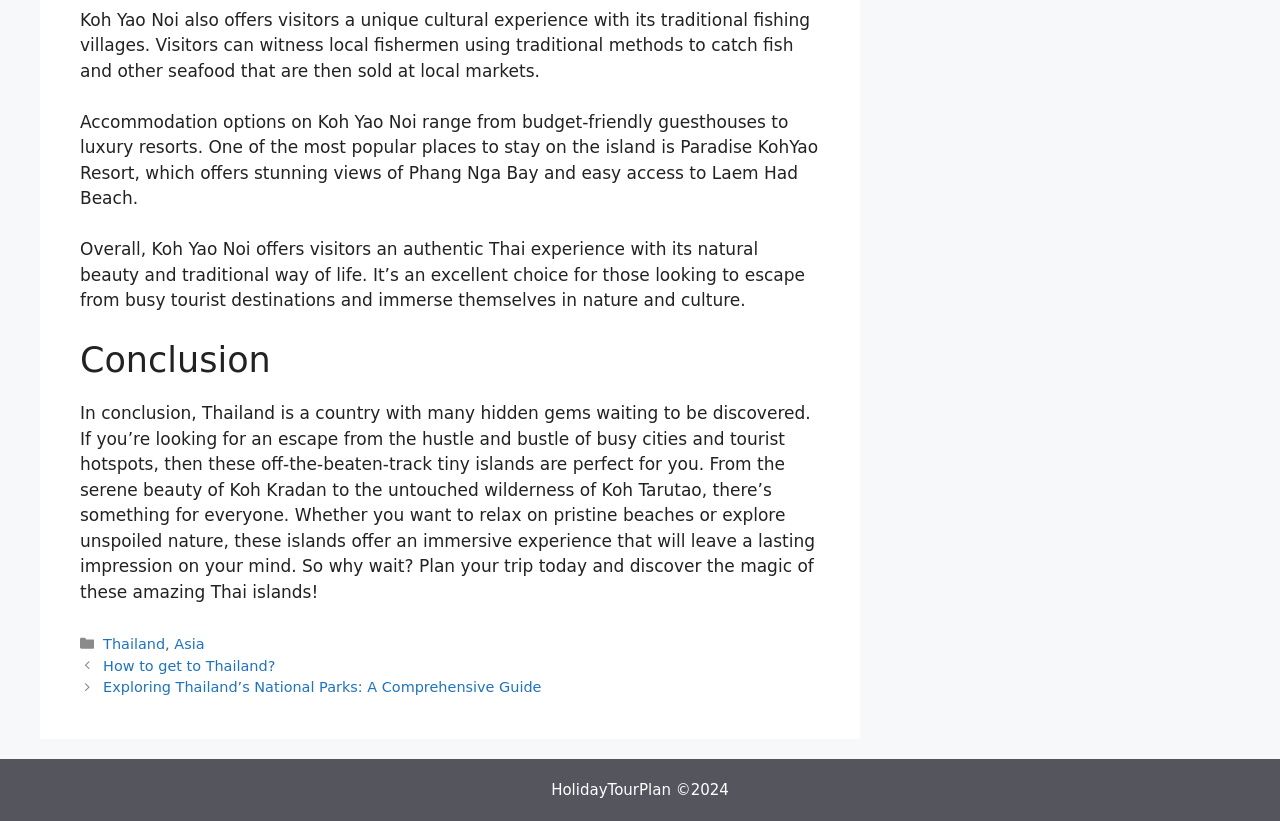Using the webpage screenshot and the element description News, determine the bounding box coordinates. Specify the coordinates in the format (top-left x, top-left y, bottom-right x, bottom-right y) with values ranging from 0 to 1.

None